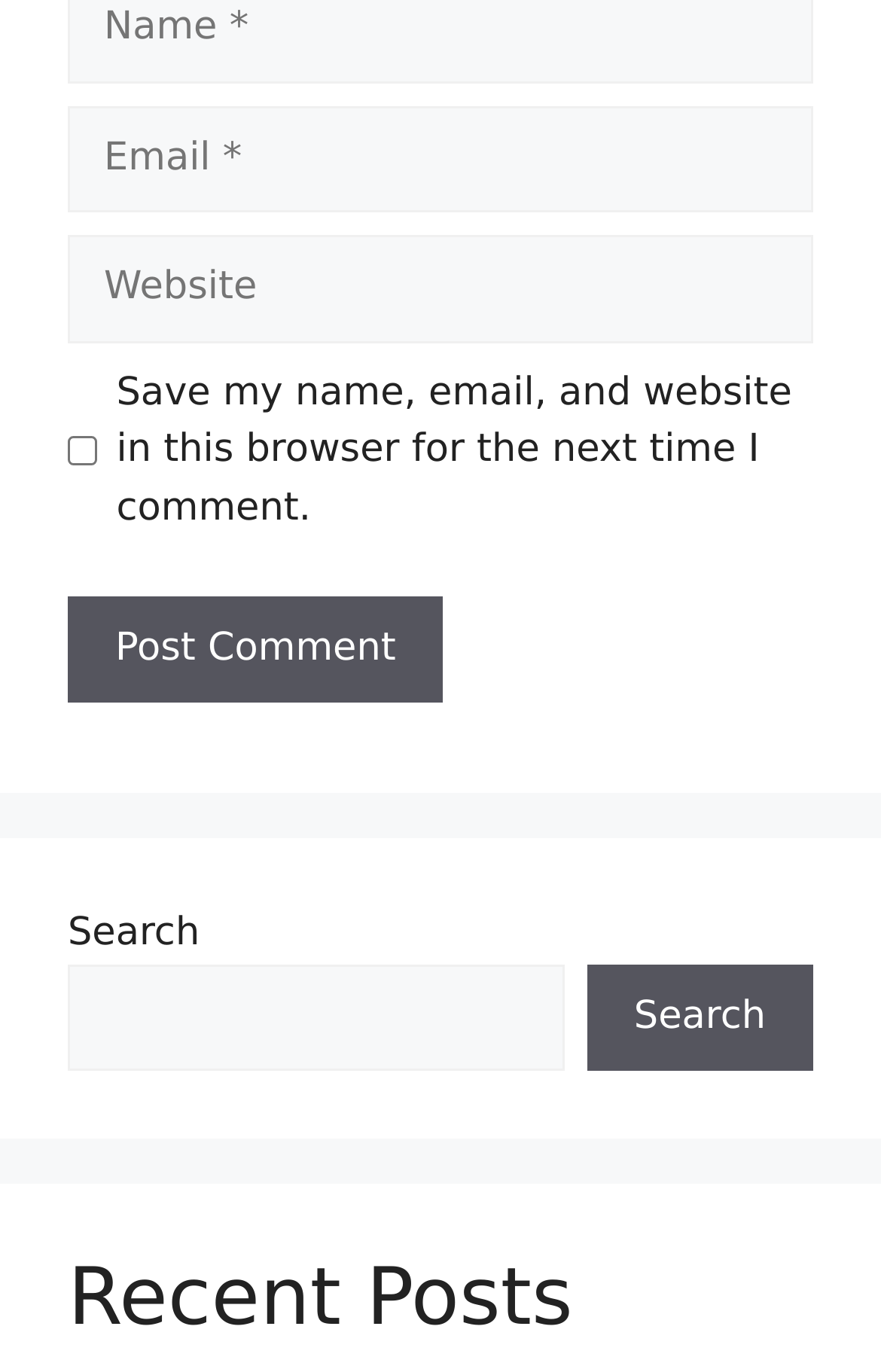Given the element description: "Ok", predict the bounding box coordinates of the UI element it refers to, using four float numbers between 0 and 1, i.e., [left, top, right, bottom].

None